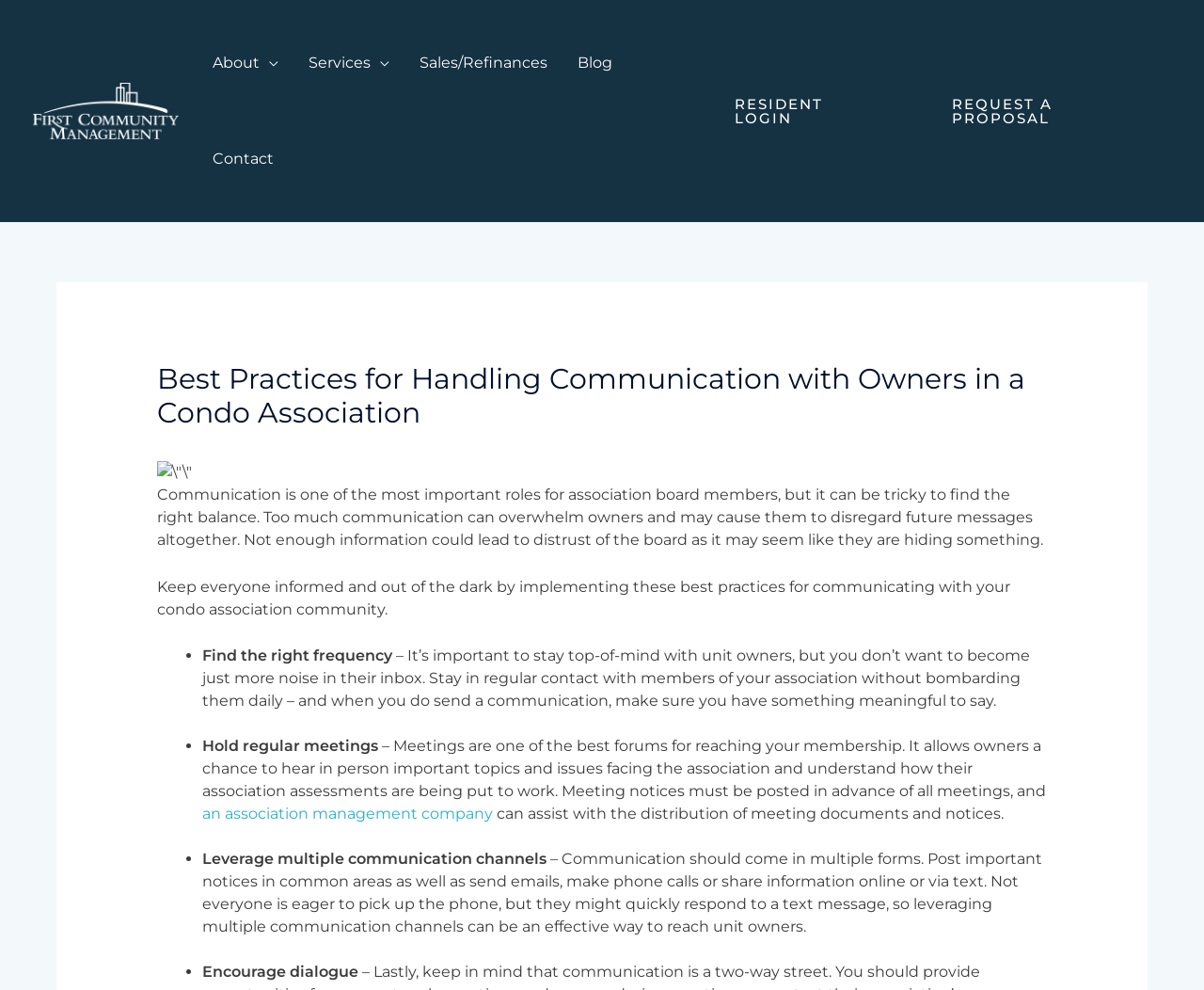Identify and provide the main heading of the webpage.

Best Practices for Handling Communication with Owners in a Condo Association